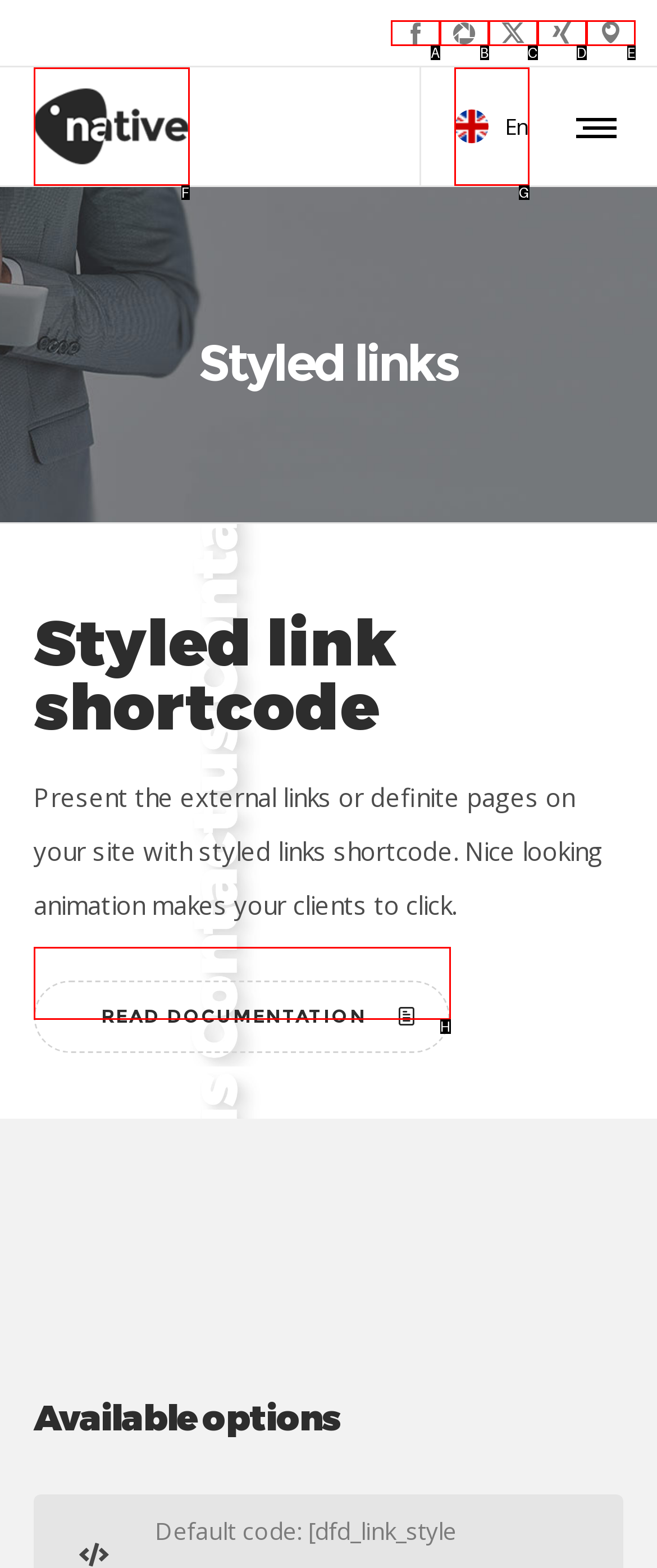Given the description: Read documentation, identify the matching option. Answer with the corresponding letter.

H